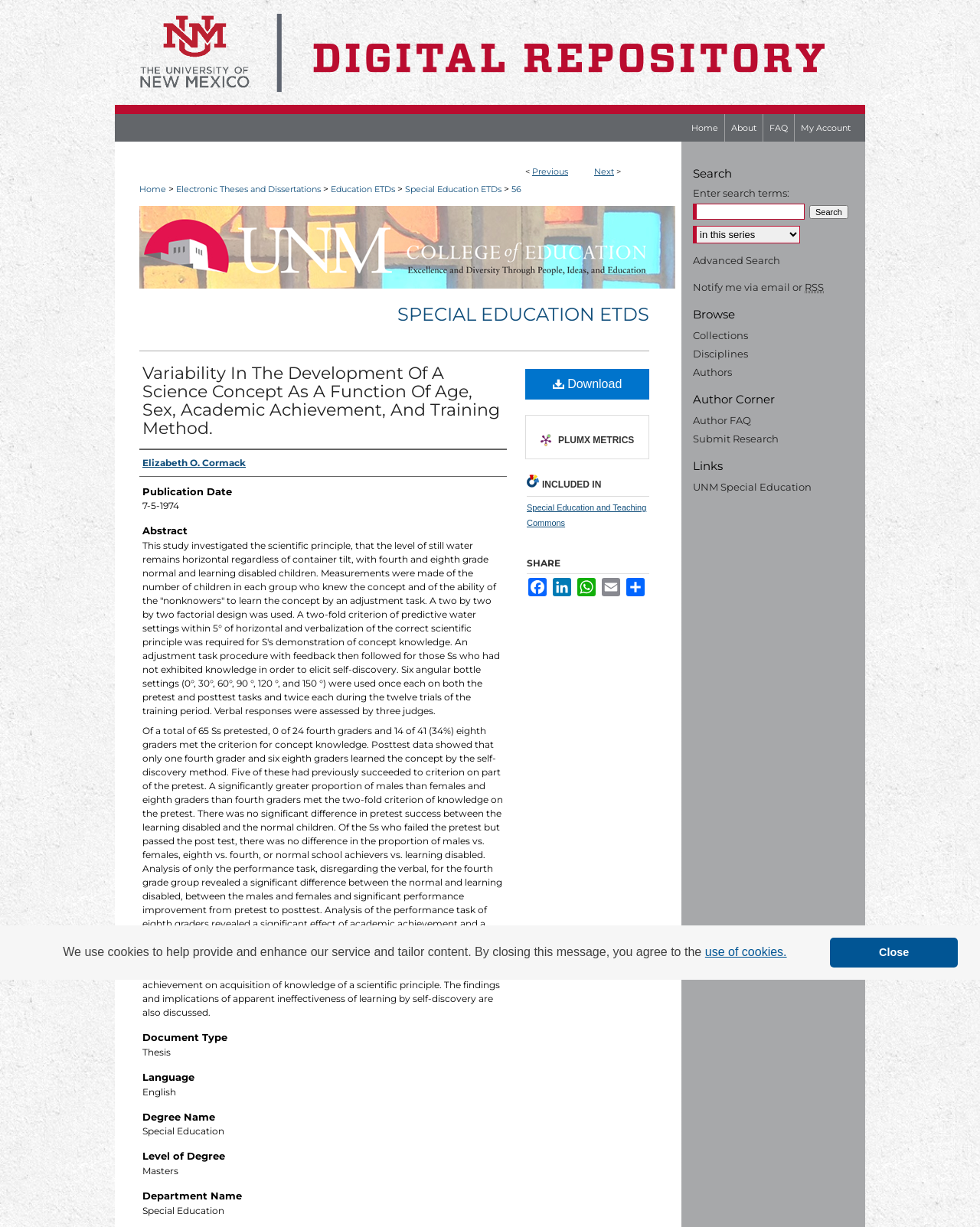Highlight the bounding box coordinates of the region I should click on to meet the following instruction: "Click the 'Menu' link".

[0.953, 0.0, 1.0, 0.031]